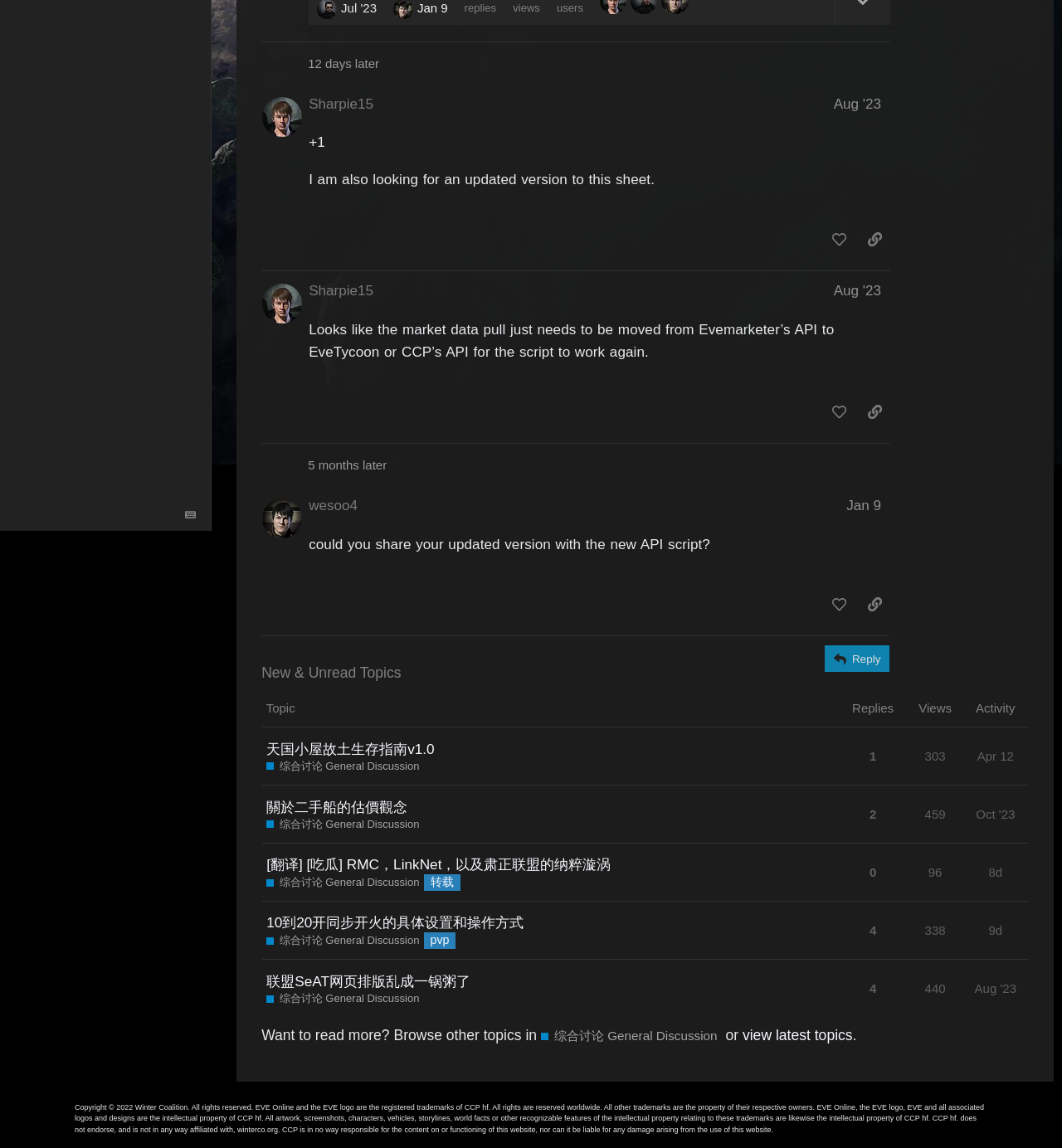Find the bounding box coordinates of the UI element according to this description: "Aug '23".

[0.914, 0.844, 0.961, 0.878]